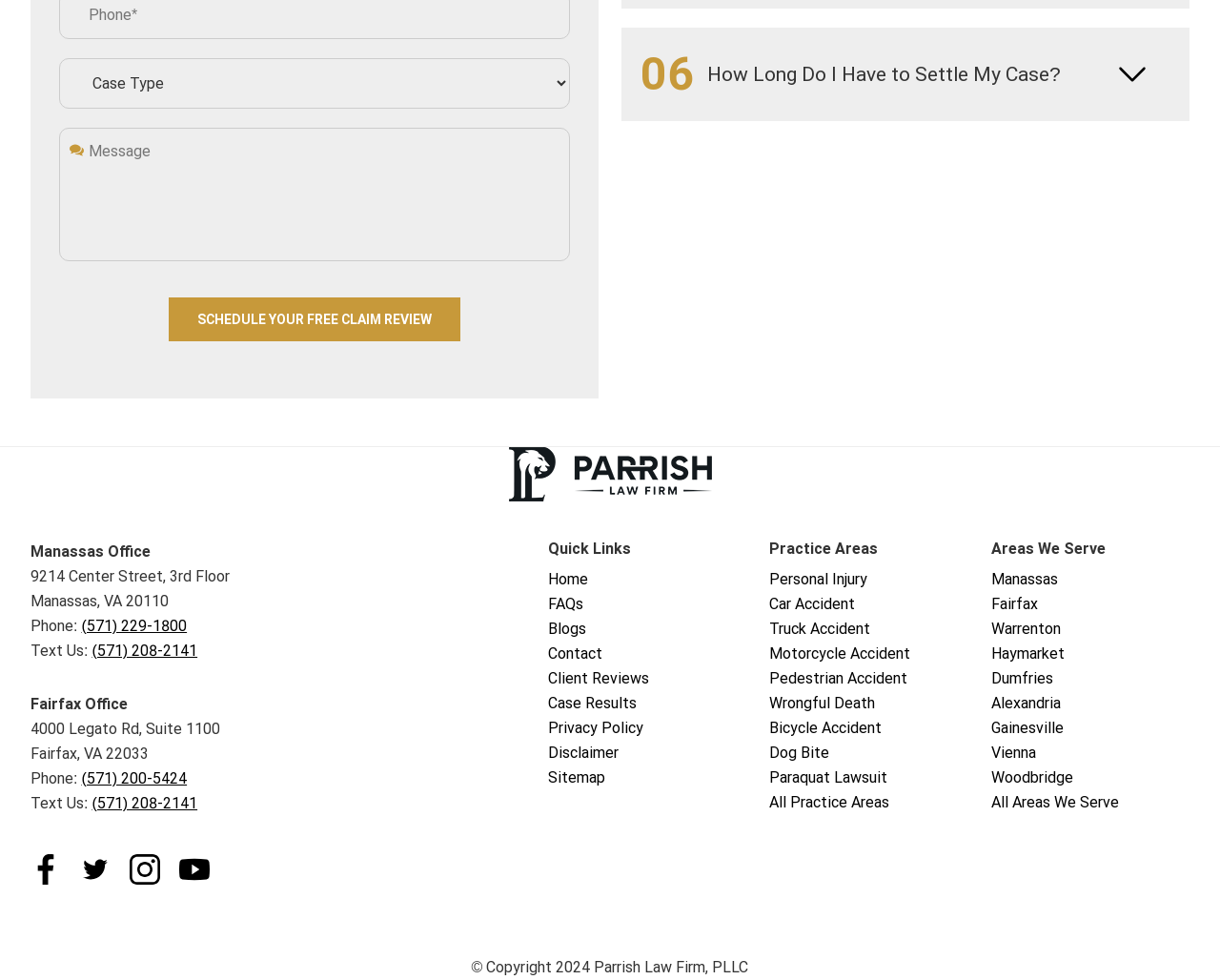Kindly determine the bounding box coordinates for the clickable area to achieve the given instruction: "Enter a message".

[0.048, 0.13, 0.467, 0.266]